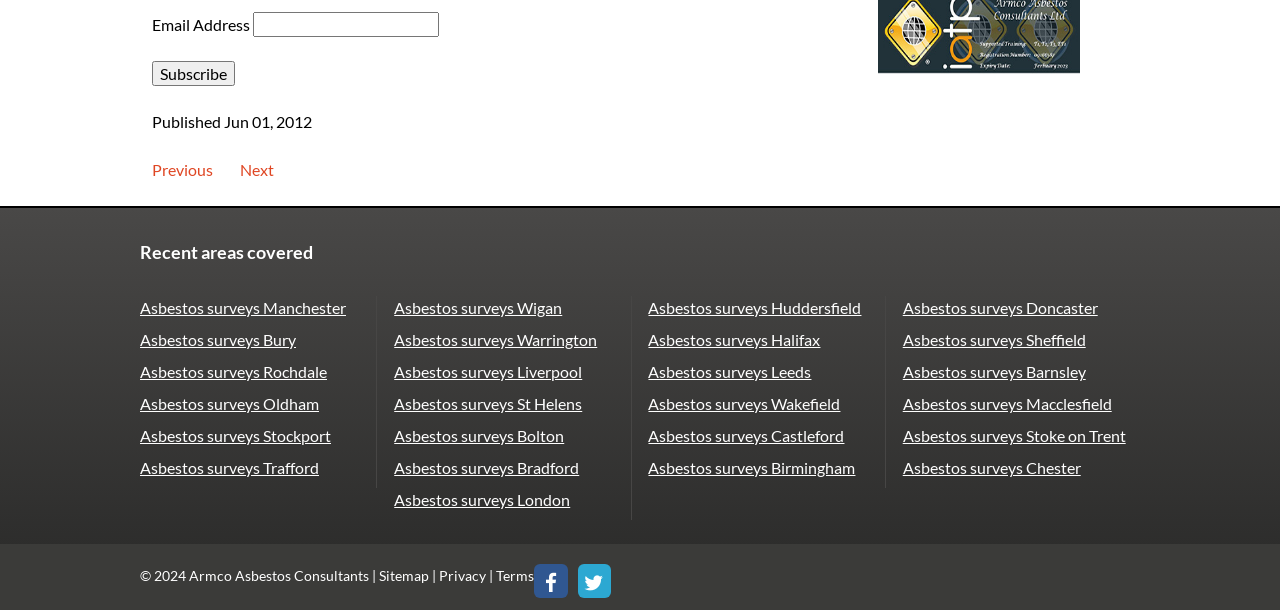Pinpoint the bounding box coordinates of the element you need to click to execute the following instruction: "Subscribe to newsletter". The bounding box should be represented by four float numbers between 0 and 1, in the format [left, top, right, bottom].

[0.119, 0.1, 0.184, 0.141]